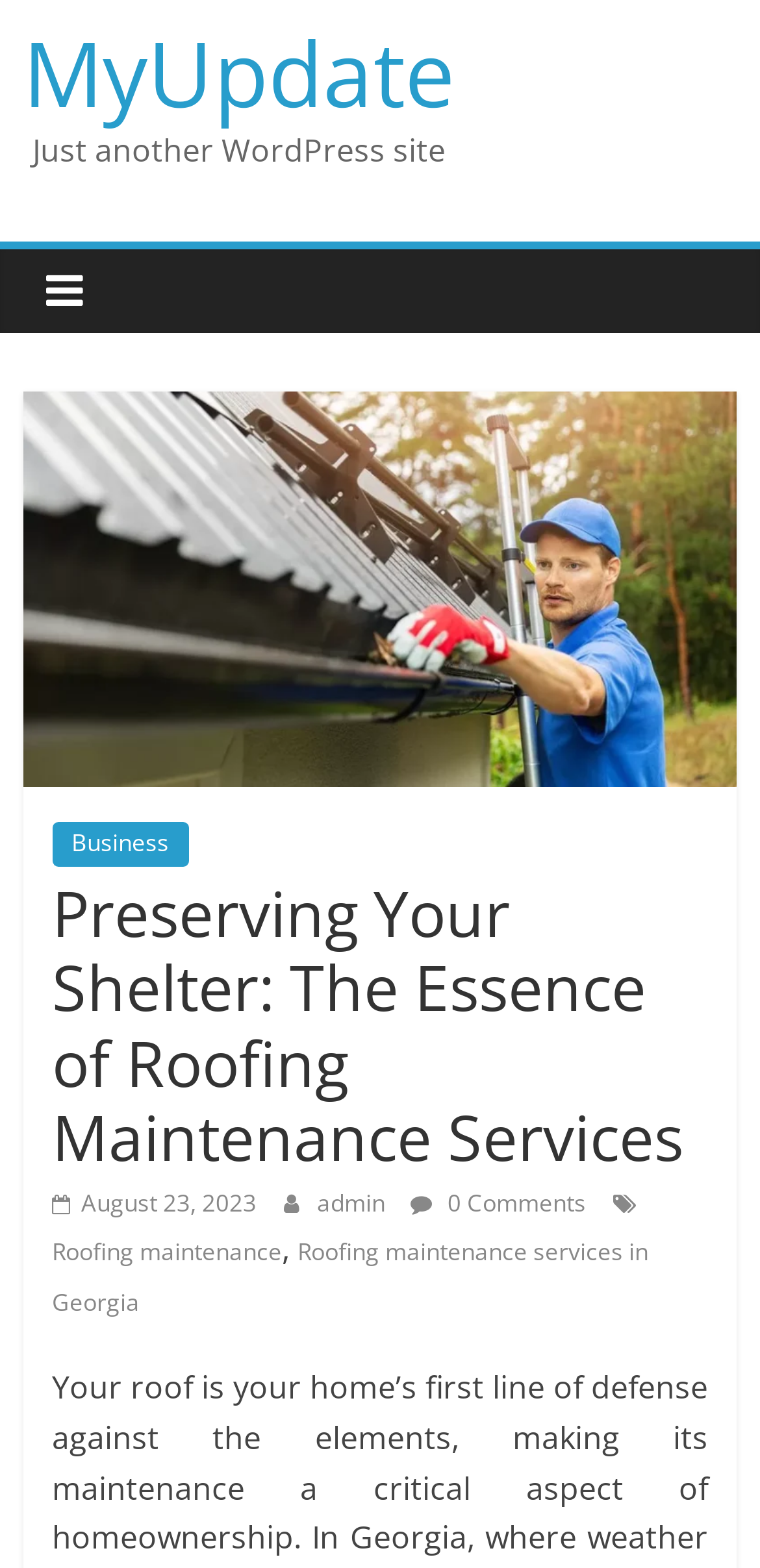What type of site is this?
Refer to the image and give a detailed answer to the query.

I found the type of site by looking at the static text 'Just another WordPress site', which suggests that this is a WordPress site.